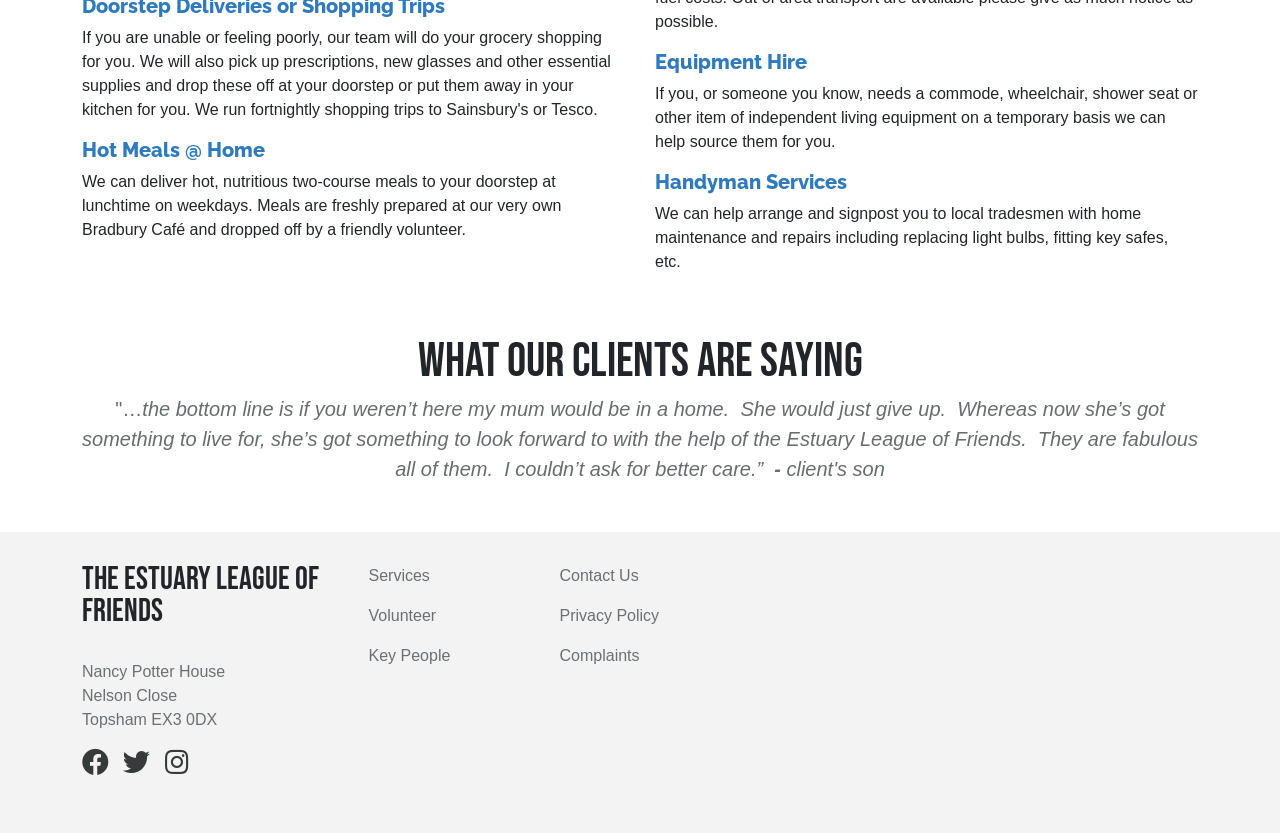Look at the image and answer the question in detail:
What social media platforms does Estuary League of Friends have a presence on?

The webpage features links to Estuary League of Friends' social media profiles on Facebook, Twitter, and Instagram, indicating that the organization has a presence on these platforms.